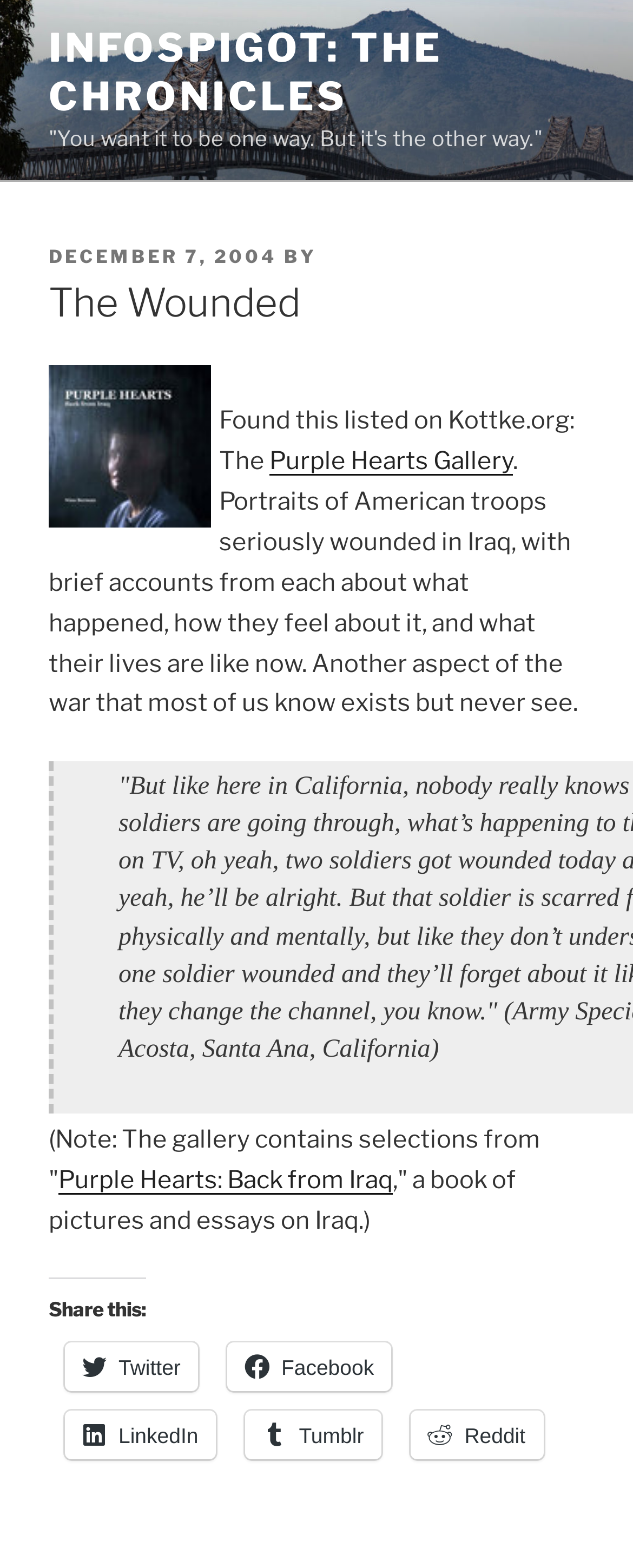Determine the bounding box coordinates for the region that must be clicked to execute the following instruction: "Click the 'INFOSPIGOT: THE CHRONICLES' link".

[0.077, 0.016, 0.7, 0.077]